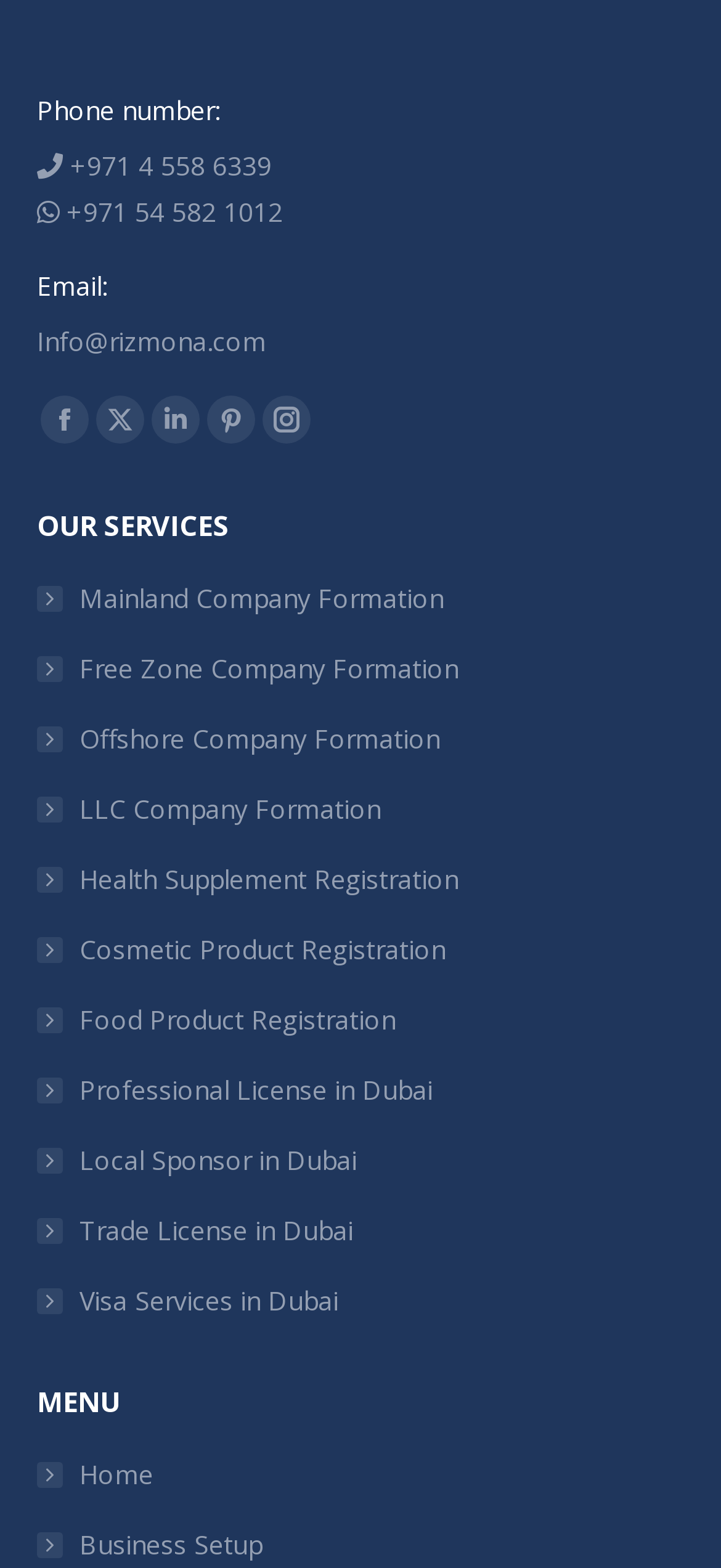Locate the bounding box coordinates of the element I should click to achieve the following instruction: "Send an email".

[0.051, 0.203, 0.949, 0.232]